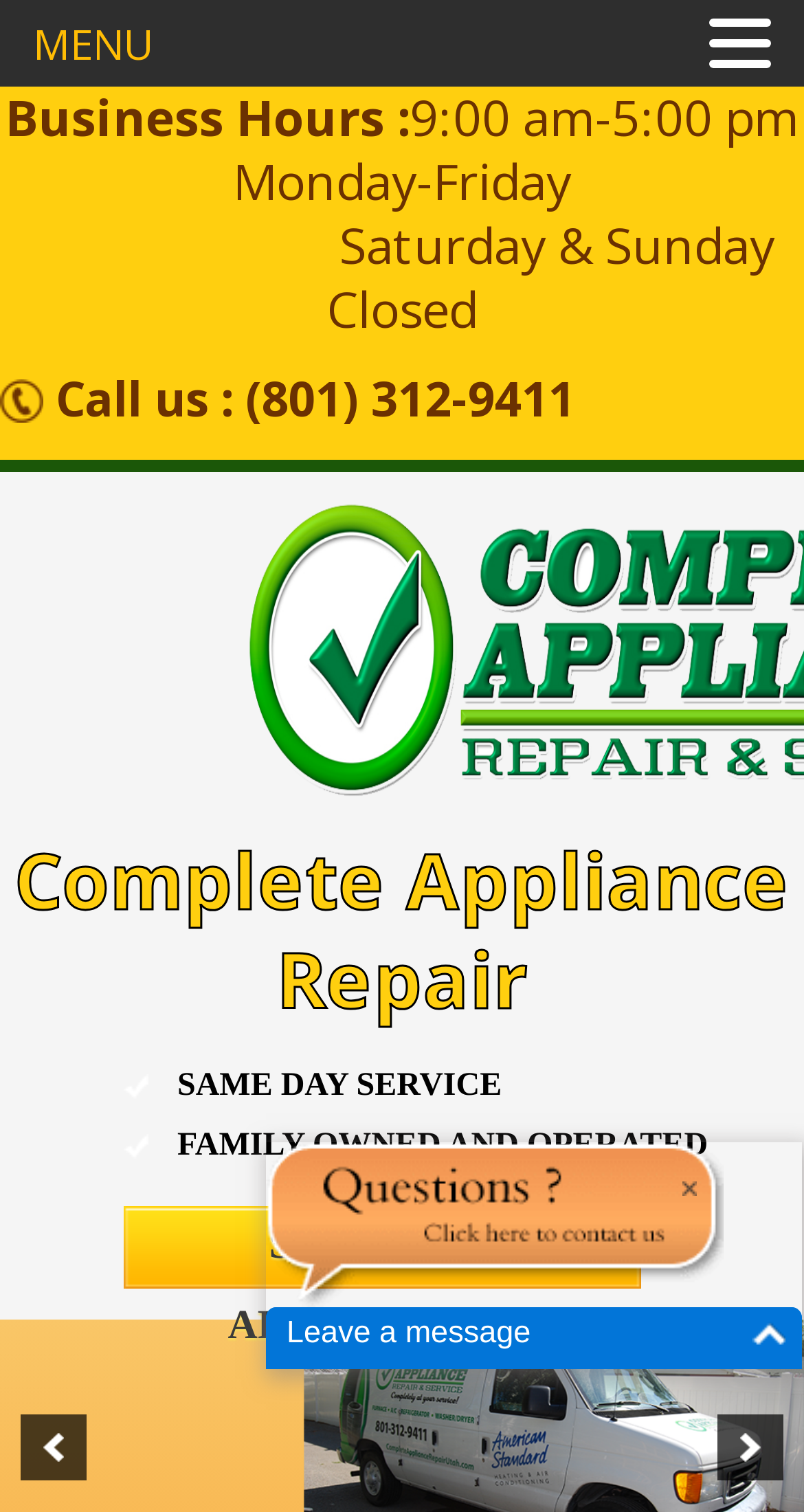Based on the description "aria-label="previous"", find the bounding box of the specified UI element.

[0.026, 0.936, 0.108, 0.979]